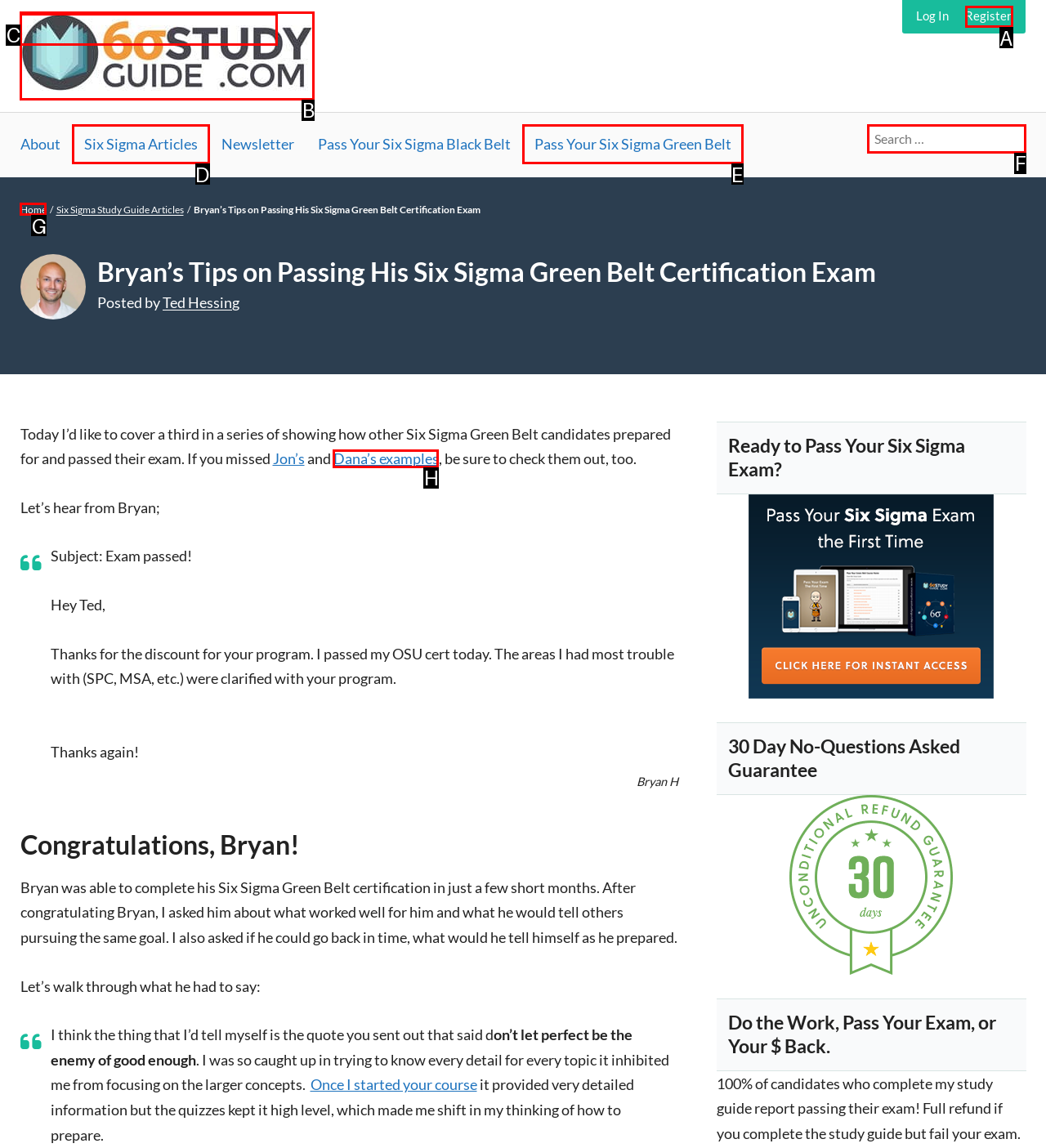Identify the correct HTML element to click to accomplish this task: Register for Six Sigma certification
Respond with the letter corresponding to the correct choice.

A